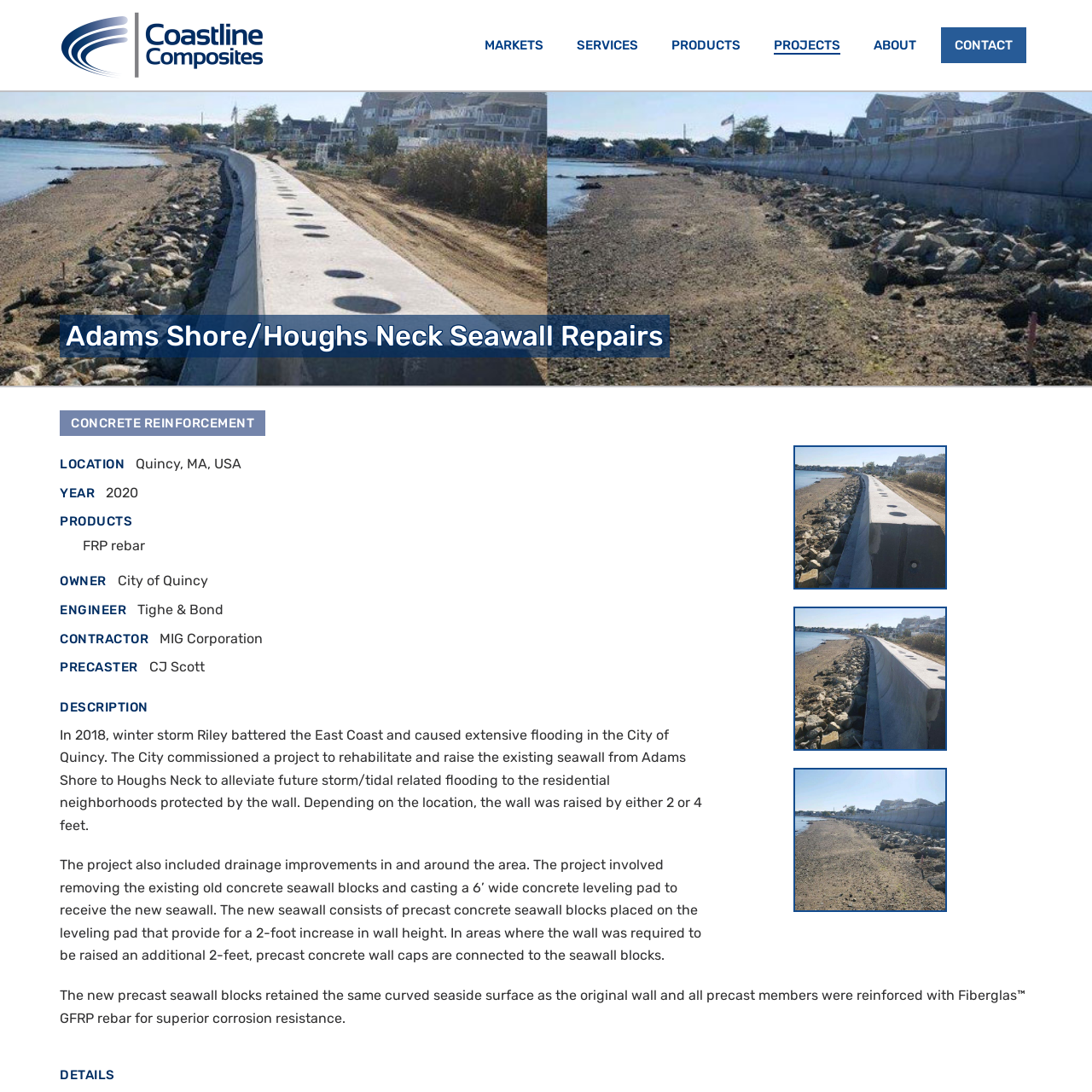Given the description "Coastline Composites, Inc.", determine the bounding box of the corresponding UI element.

[0.055, 0.01, 0.242, 0.073]